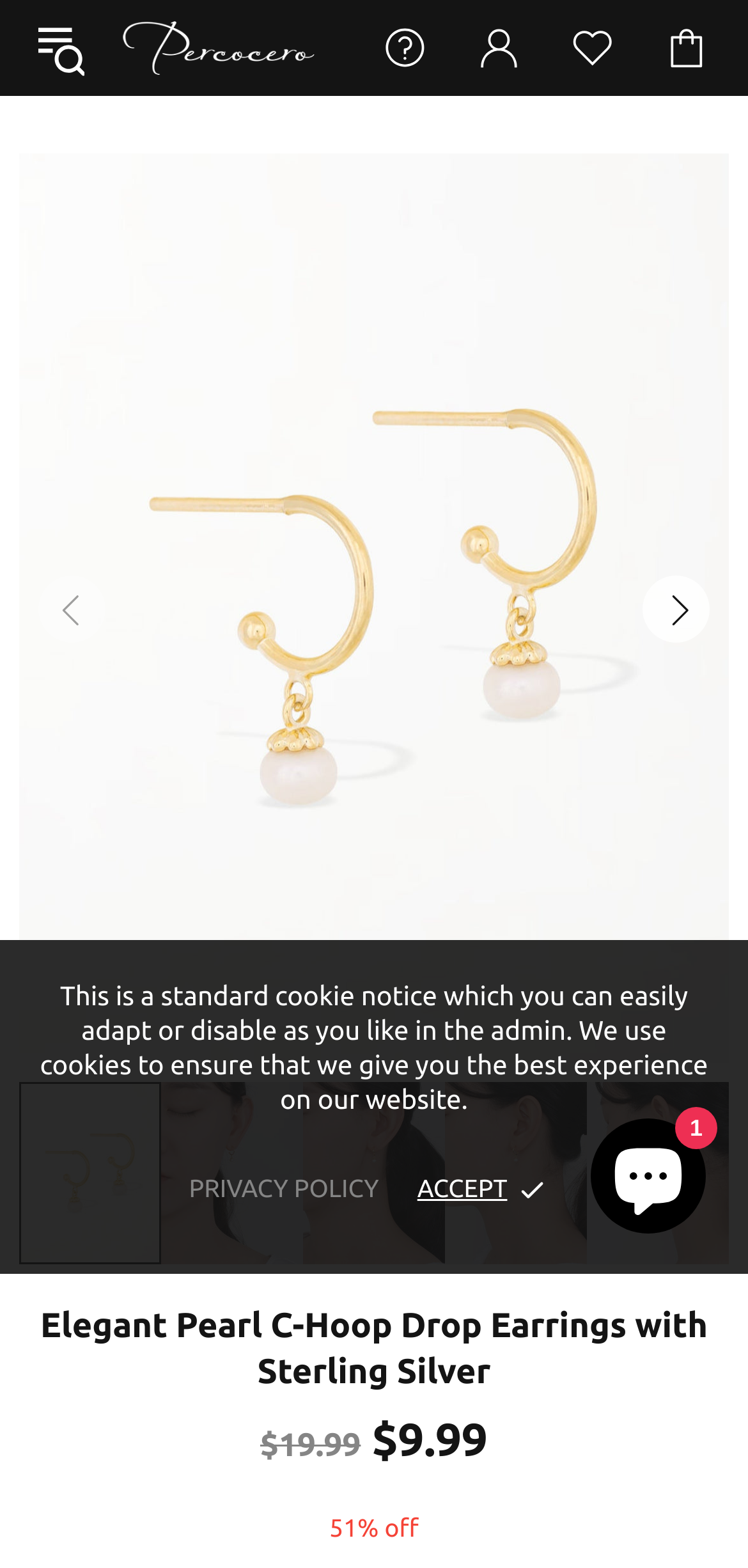Using the details in the image, give a detailed response to the question below:
What is the price of the earrings?

I found the price of the earrings by looking at the static text elements on the webpage. There are two prices mentioned, $19.99 and $9.99, but $19.99 is the original price, and $9.99 is the discounted price with 51% off.